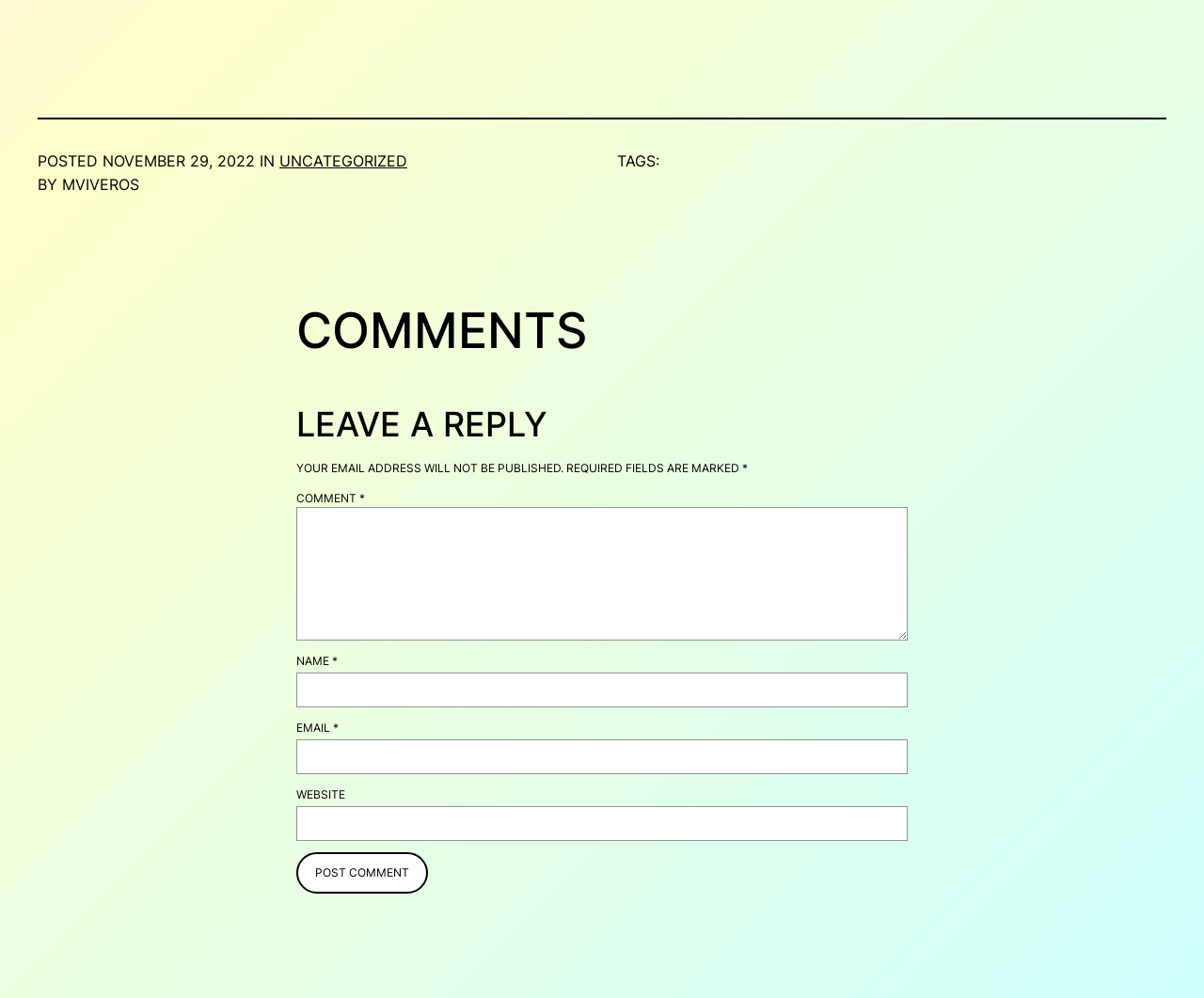Locate the UI element described as follows: "parent_node: COMMENT * name="comment"". Return the bounding box coordinates as four float numbers between 0 and 1 in the order [left, top, right, bottom].

[0.246, 0.508, 0.754, 0.642]